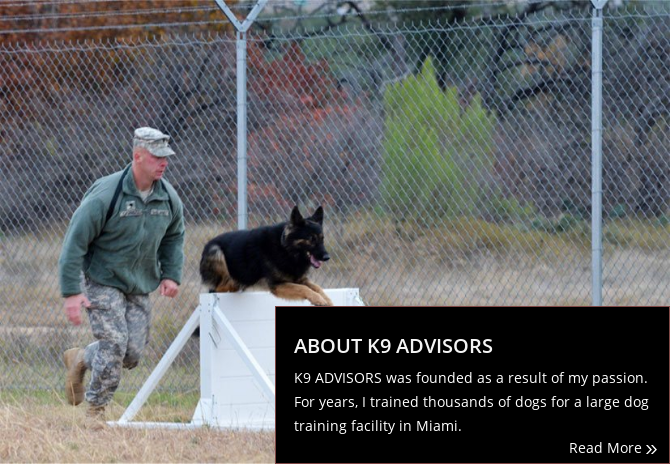Illustrate the image with a detailed and descriptive caption.

The image features a dedicated trainer working with a German Shepherd dog, showcasing an active training session. The trainer is clad in a military-style uniform, indicating a professional approach to dog training. They are seen guiding the dog over an obstacle, exemplifying the discipline and skill involved in obedience training. 

Accompanying the image is a text box titled "ABOUT K9 ADVISORS," detailing the origins of the organization, which was born out of a deep passion for dog training. It highlights the trainer's extensive experience, having trained thousands of dogs at a prominent facility in Miami. The message invites viewers to explore more about K9 Advisors and their training methodologies, reinforcing a commitment to effective and compassionate dog training practices.